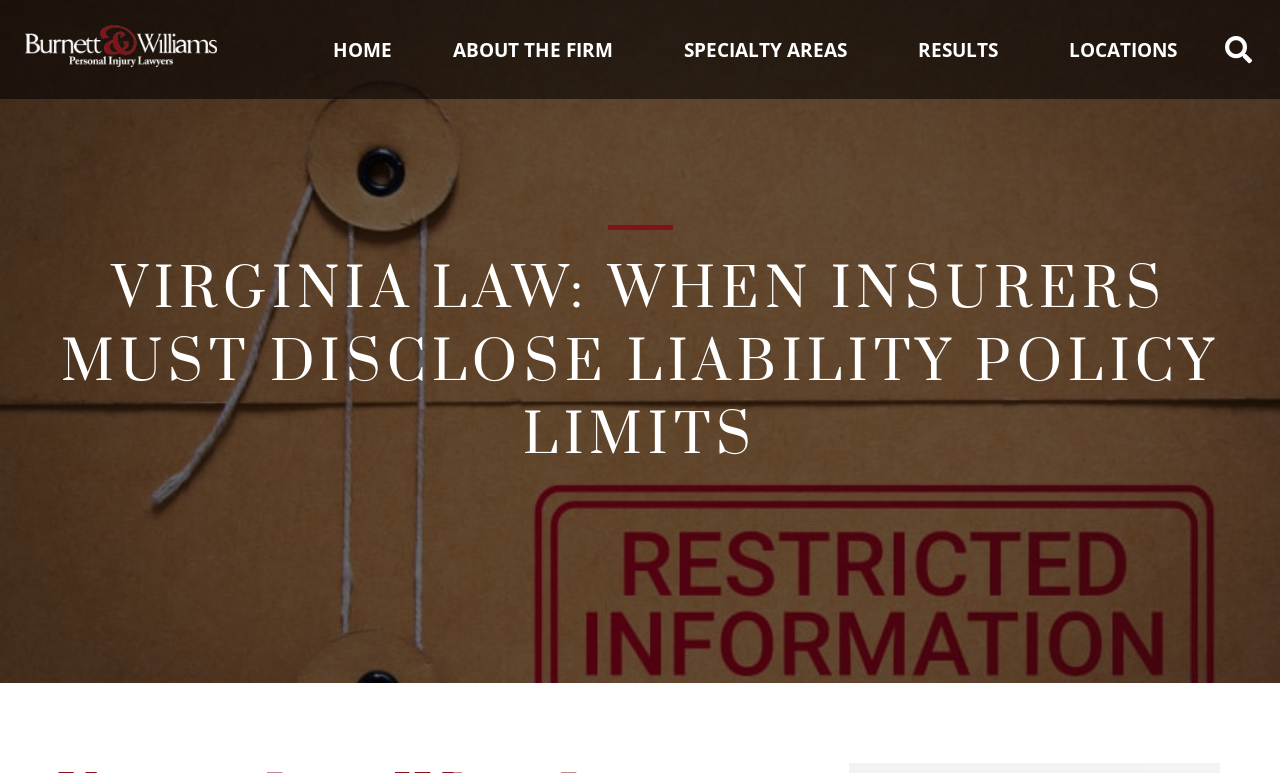Answer with a single word or phrase: 
How many navigation links are on the top?

5